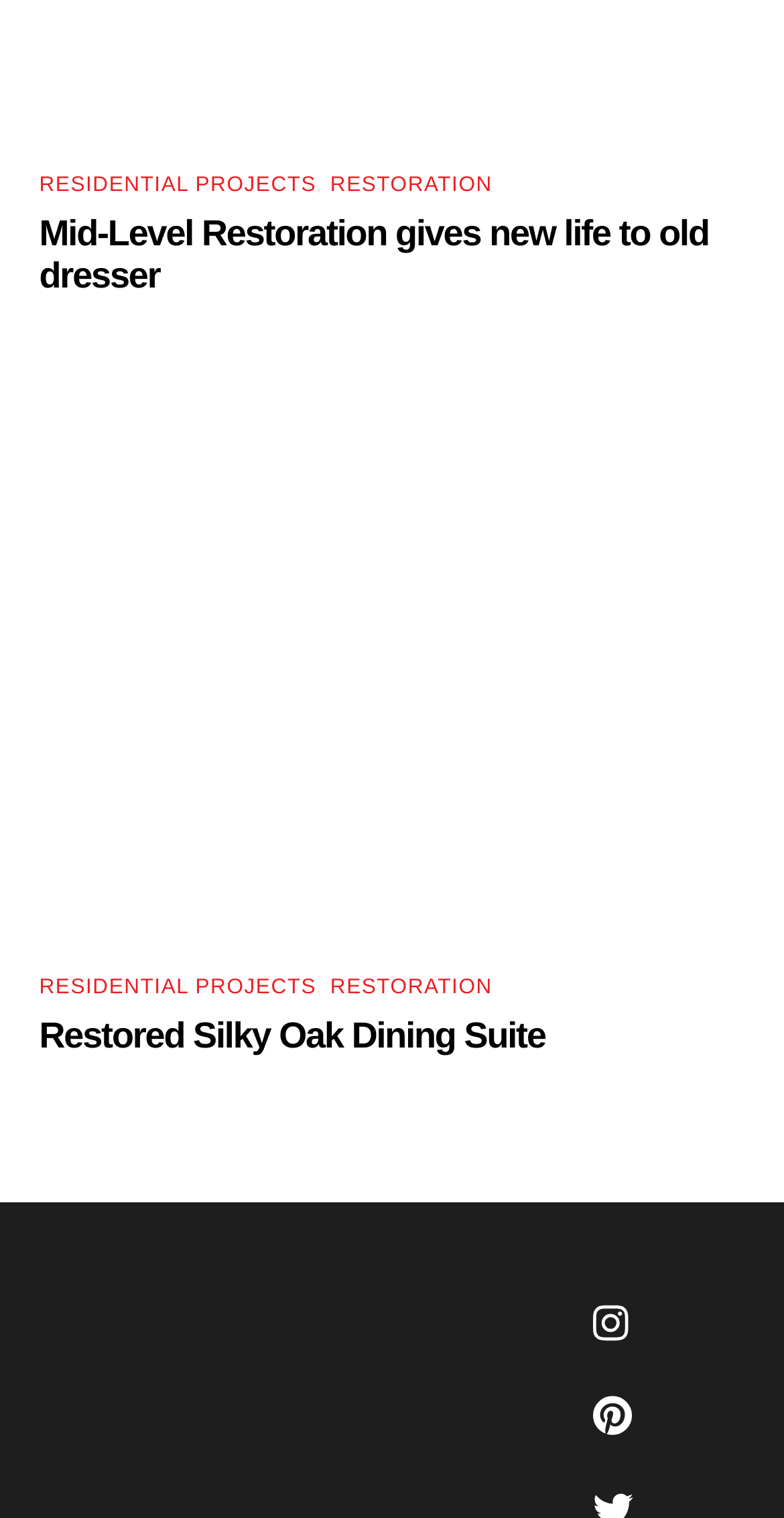What is the main category of the webpage?
Please provide a detailed and comprehensive answer to the question.

Based on the links and headings on the webpage, it appears to be focused on furniture restoration, with categories like repairs, residential projects, and restoration.